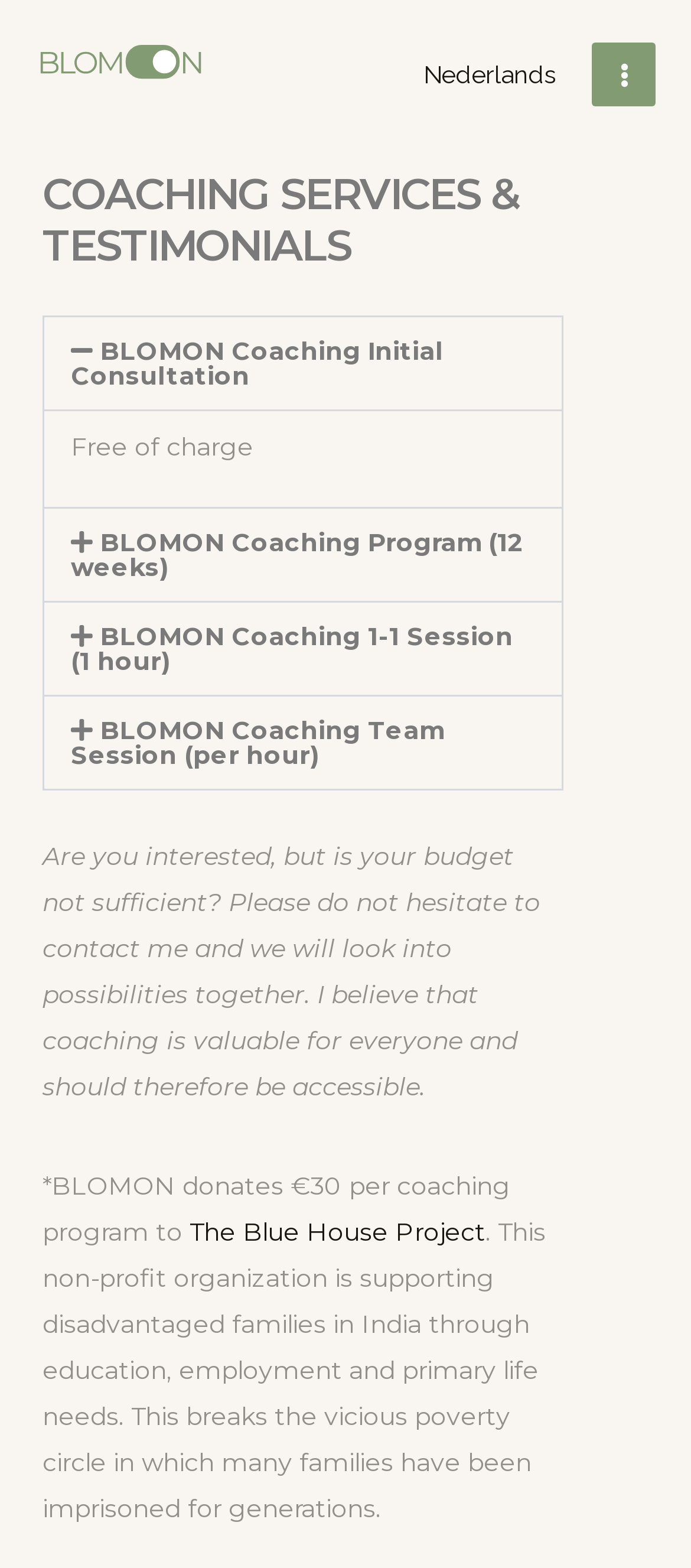Please determine the bounding box coordinates of the section I need to click to accomplish this instruction: "Read about Doctor Who, “The Battle of Ranskoor av Kolos”".

None